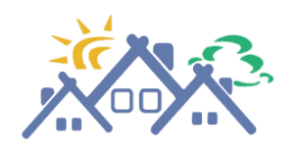Please reply to the following question with a single word or a short phrase:
What does the green tree represent?

Nature and growth